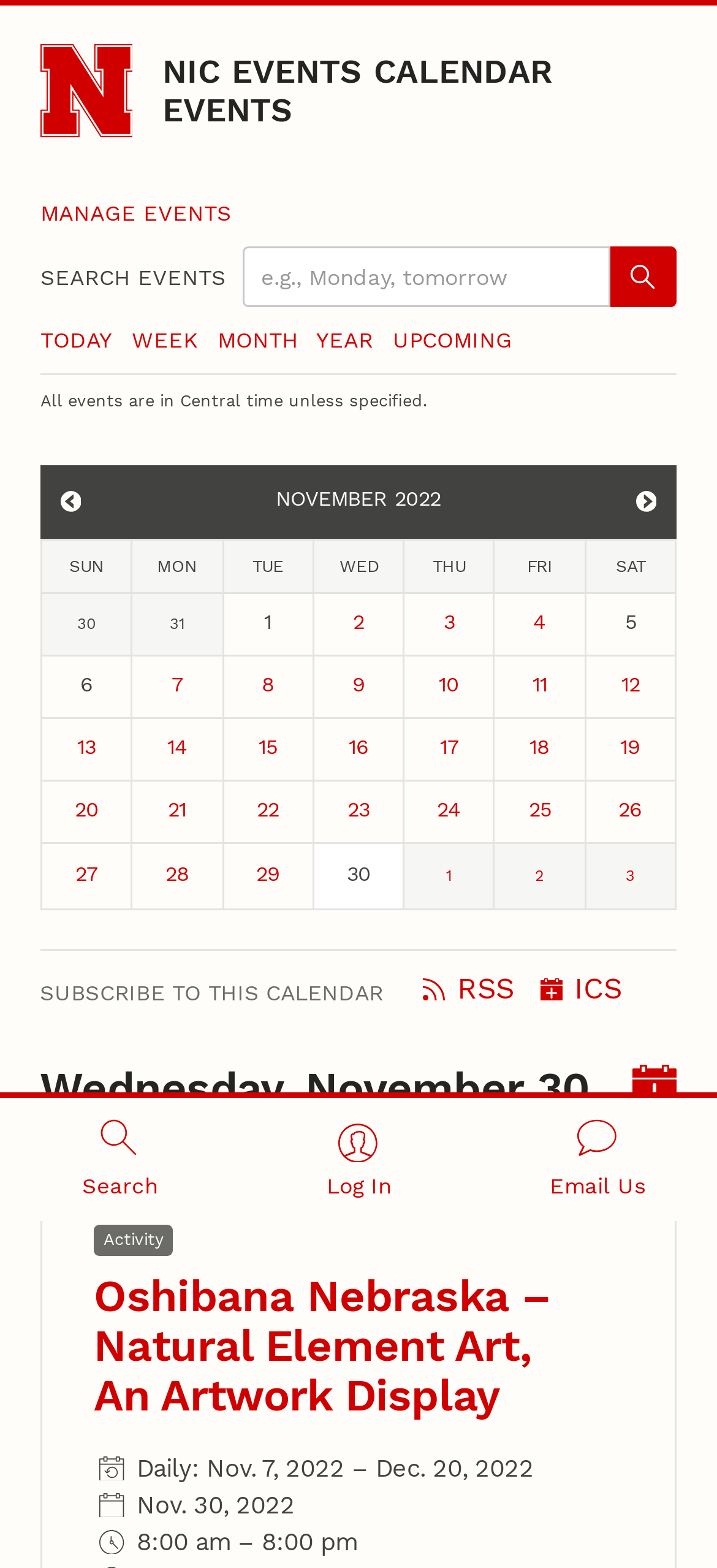Extract the bounding box coordinates for the UI element described by the text: "Log In". The coordinates should be in the form of [left, top, right, bottom] with values between 0 and 1.

[0.333, 0.7, 0.667, 0.779]